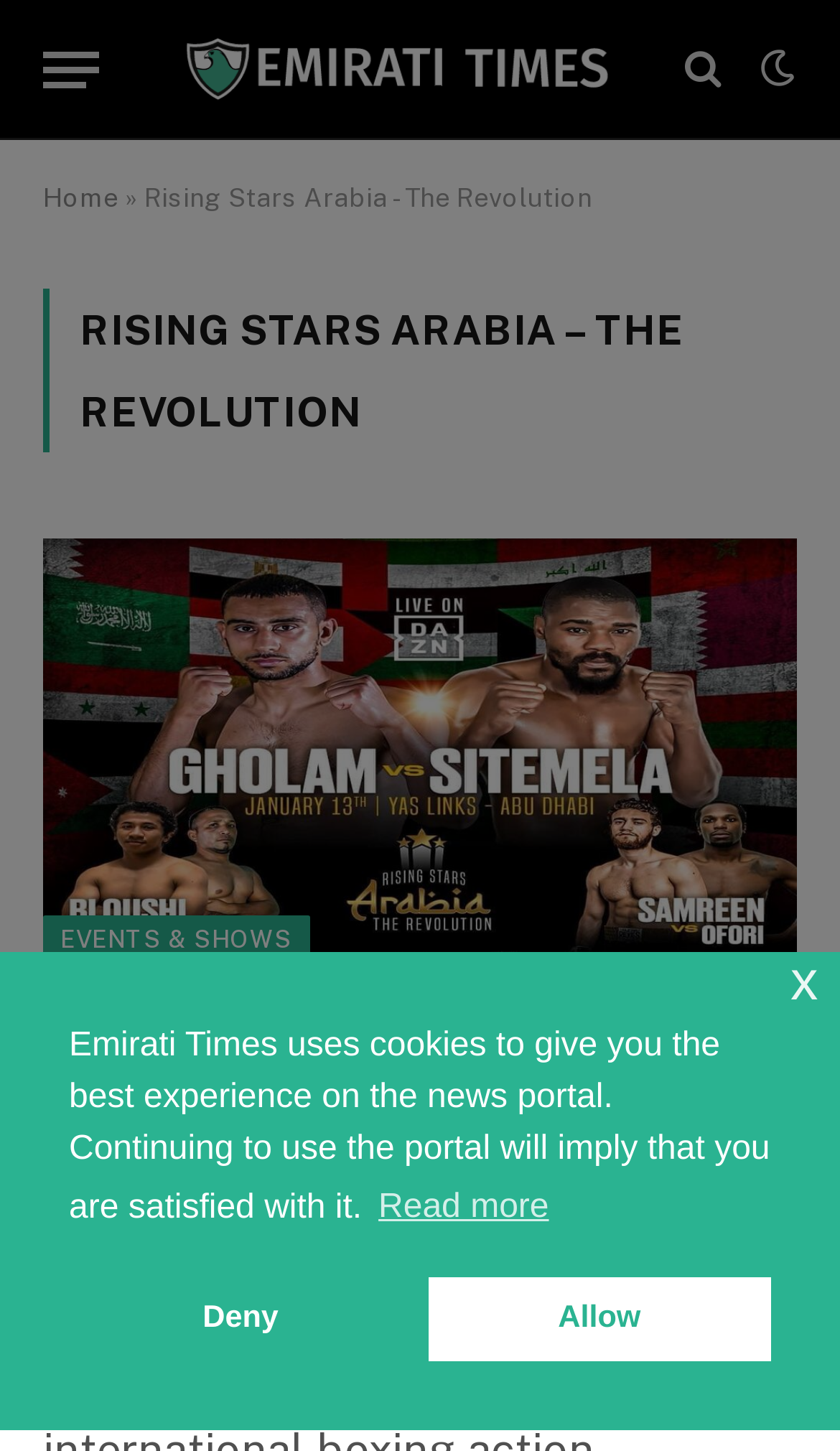Find the bounding box coordinates of the clickable region needed to perform the following instruction: "Click the Home button". The coordinates should be provided as four float numbers between 0 and 1, i.e., [left, top, right, bottom].

[0.051, 0.126, 0.141, 0.147]